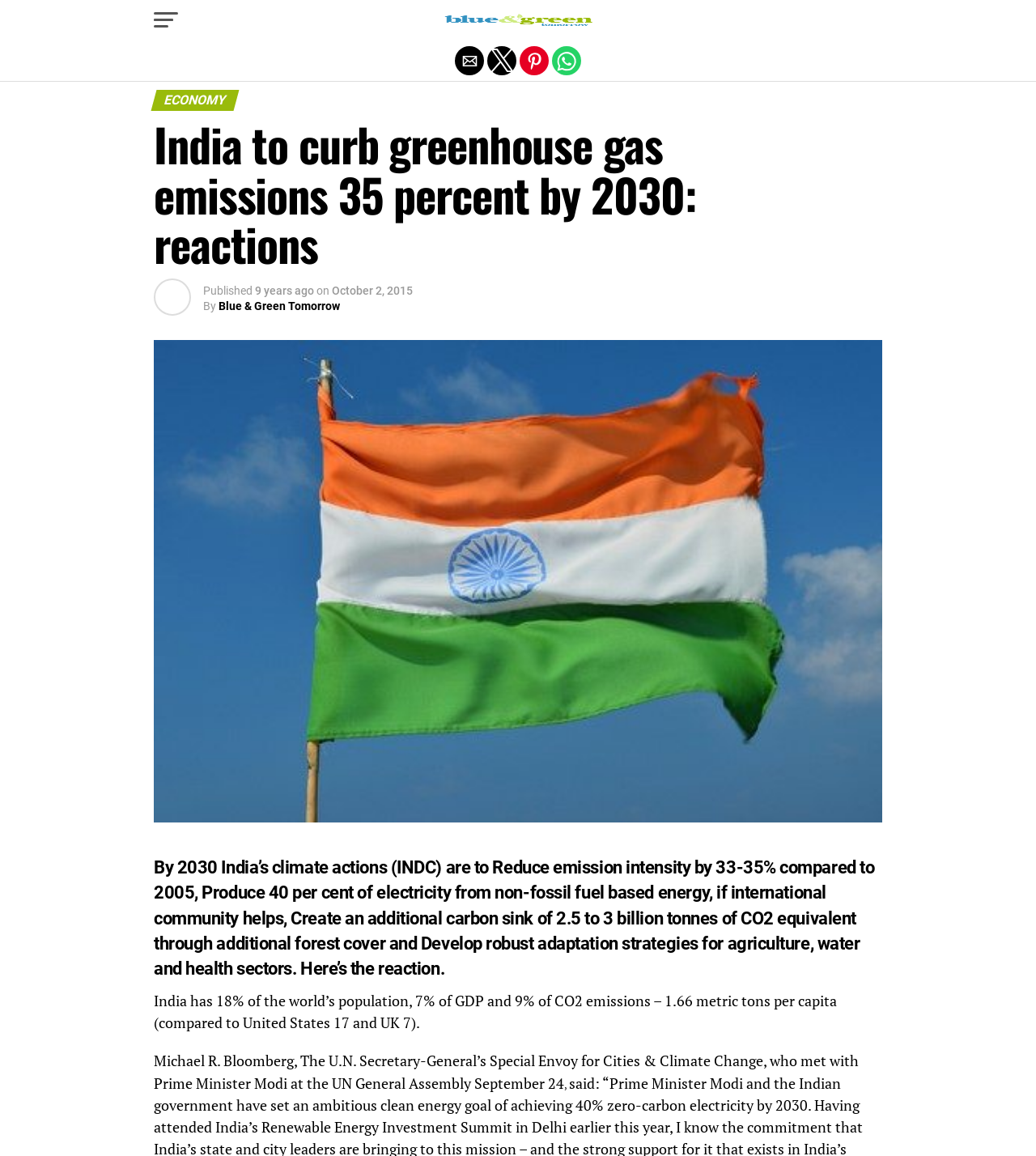Using the information in the image, give a detailed answer to the following question: What is the current CO2 emission per capita in India?

According to the text 'India has 18% of the world’s population, 7% of GDP and 9% of CO2 emissions – 1.66 metric tons per capita...', the current CO2 emission per capita in India is 1.66 metric tons.